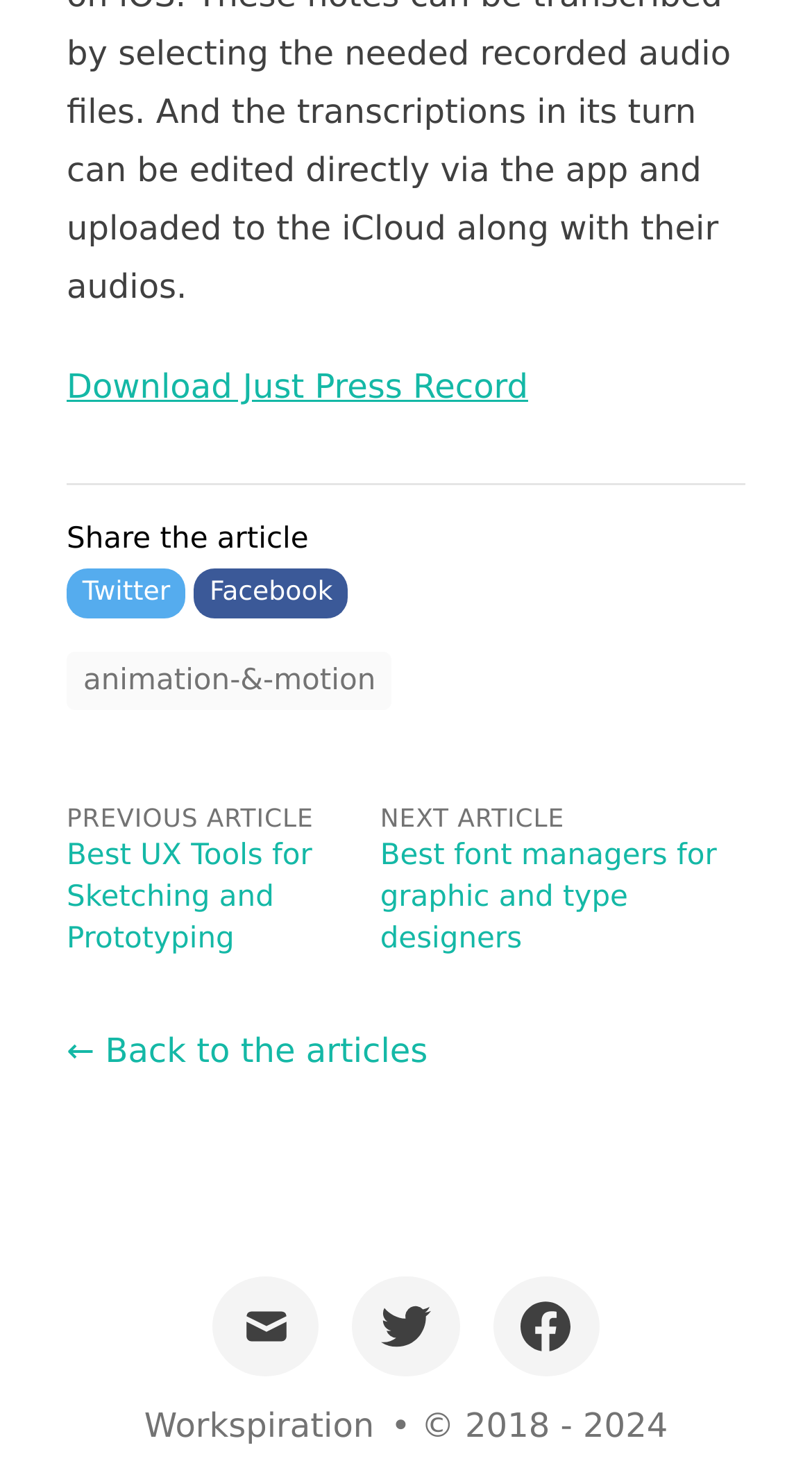What is the title of the previous article?
Using the image as a reference, answer the question with a short word or phrase.

Best UX Tools for Sketching and Prototyping